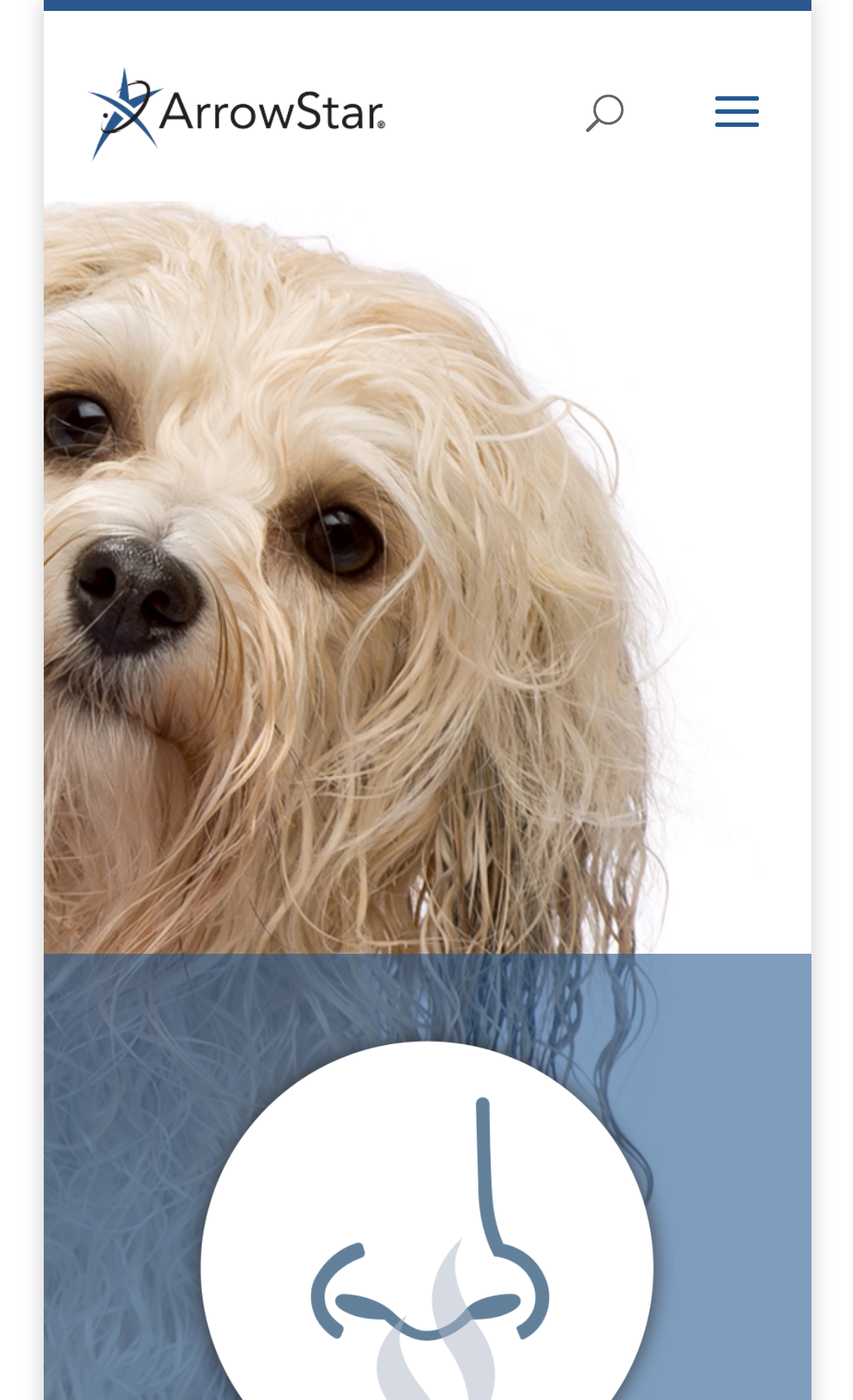Determine the bounding box coordinates of the UI element described by: "alt="ArrowStar, LLC"".

[0.103, 0.059, 0.453, 0.099]